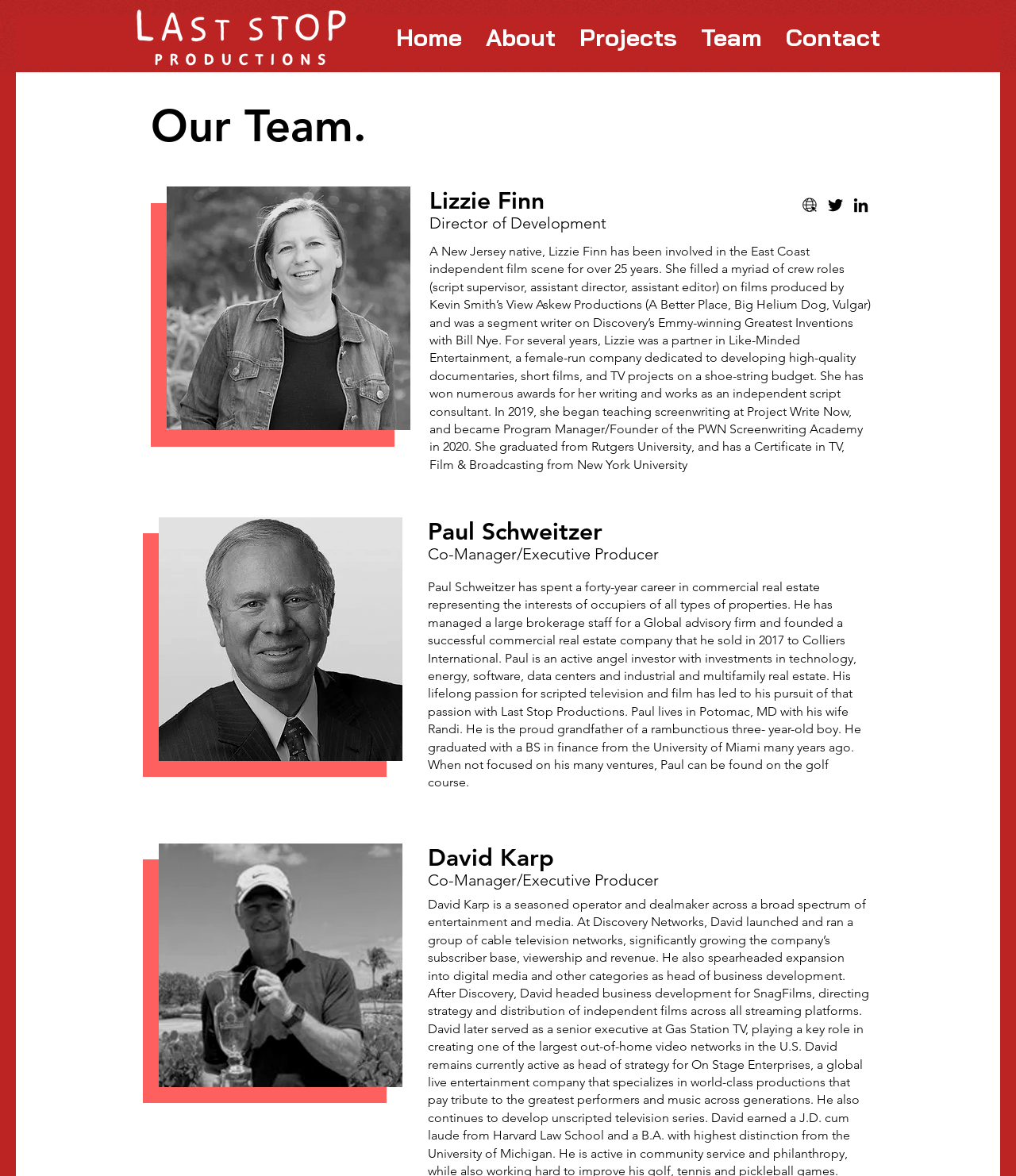How many images are on the webpage?
Examine the screenshot and reply with a single word or phrase.

5